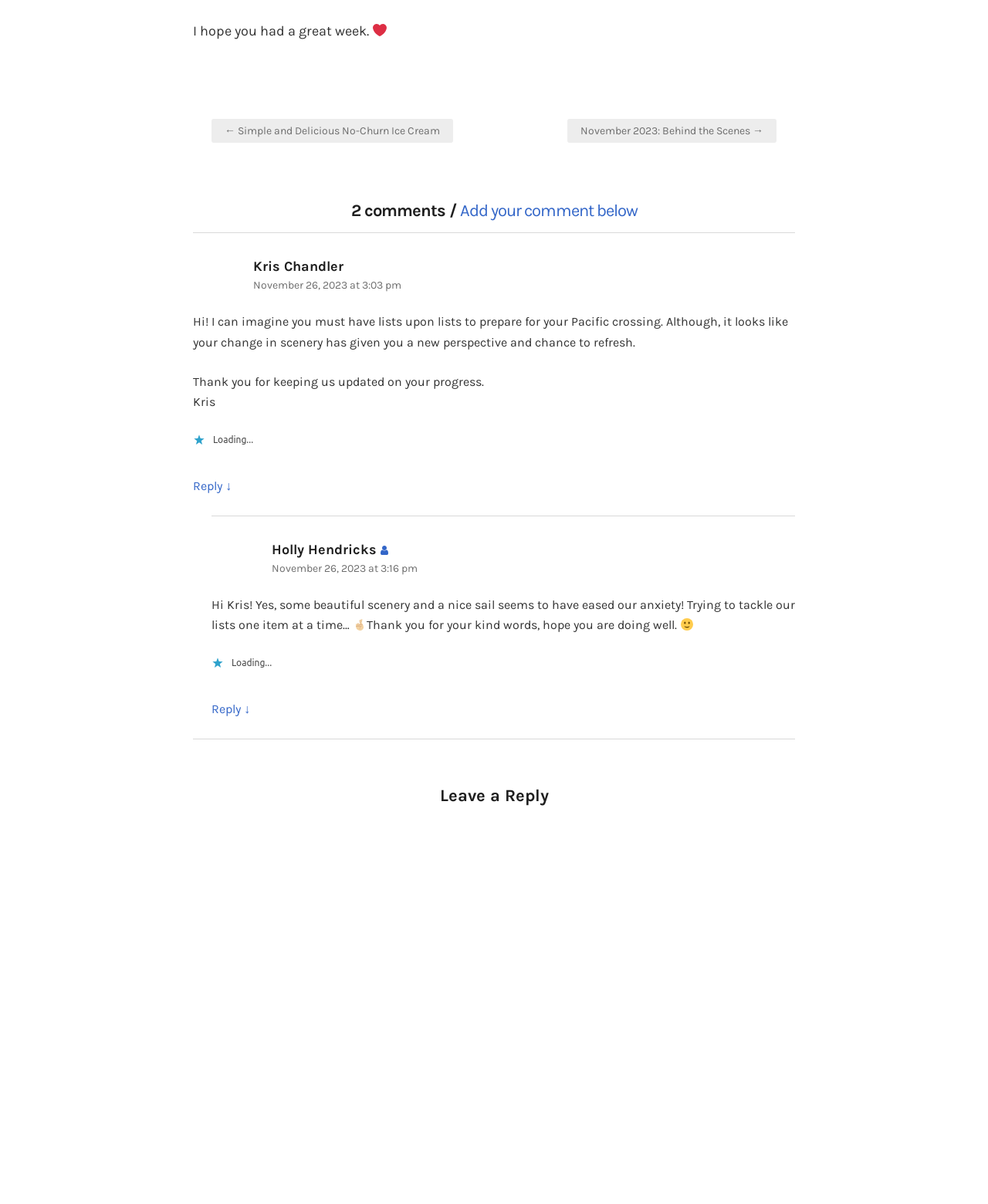Find the bounding box of the UI element described as: "Reply". The bounding box coordinates should be given as four float values between 0 and 1, i.e., [left, top, right, bottom].

[0.214, 0.581, 0.253, 0.598]